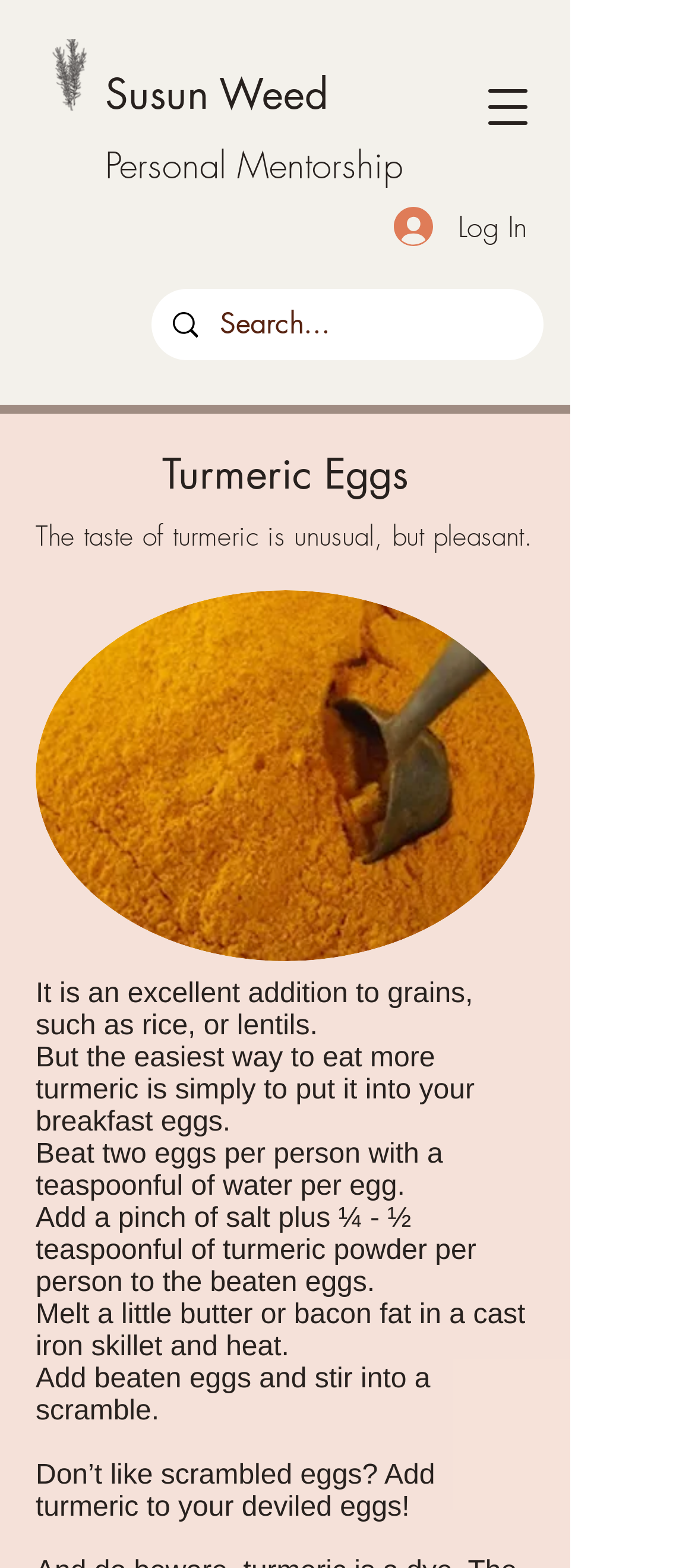Give a short answer to this question using one word or a phrase:
What is the alternative to scrambled eggs?

Deviled eggs